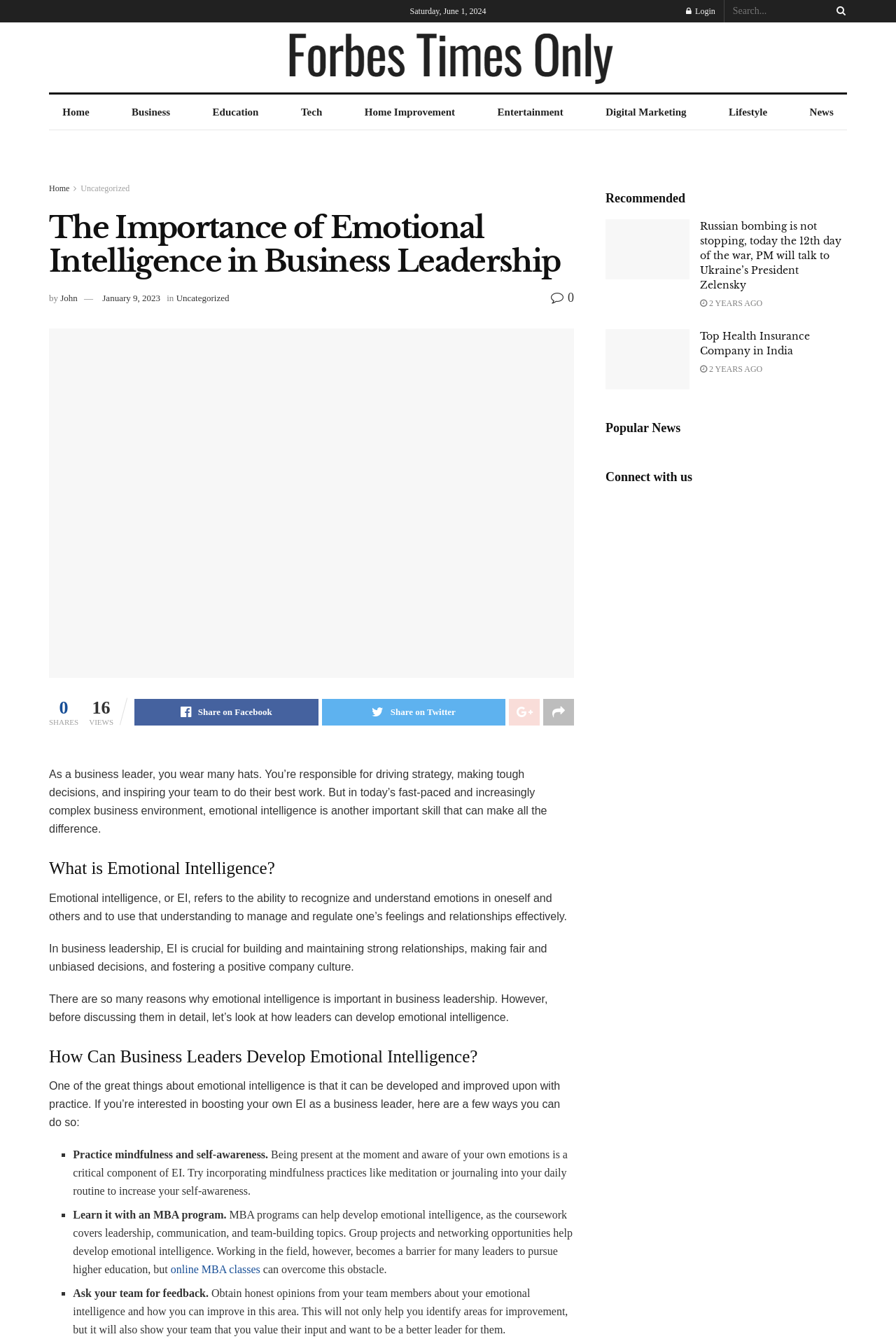How many shares does the article have?
Answer the question with a single word or phrase, referring to the image.

16